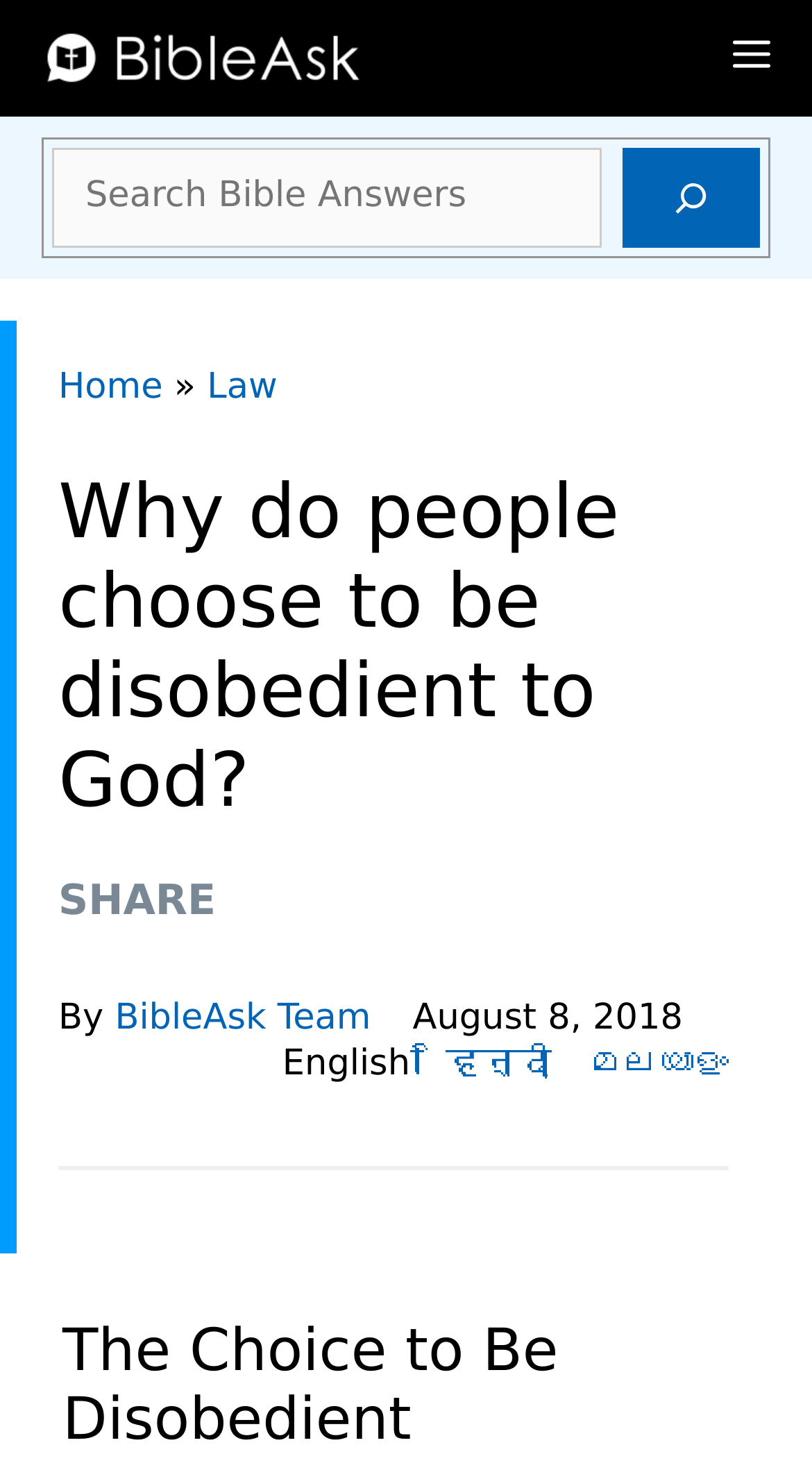Find the bounding box coordinates of the area to click in order to follow the instruction: "Click the MENU button".

[0.872, 0.0, 1.0, 0.079]